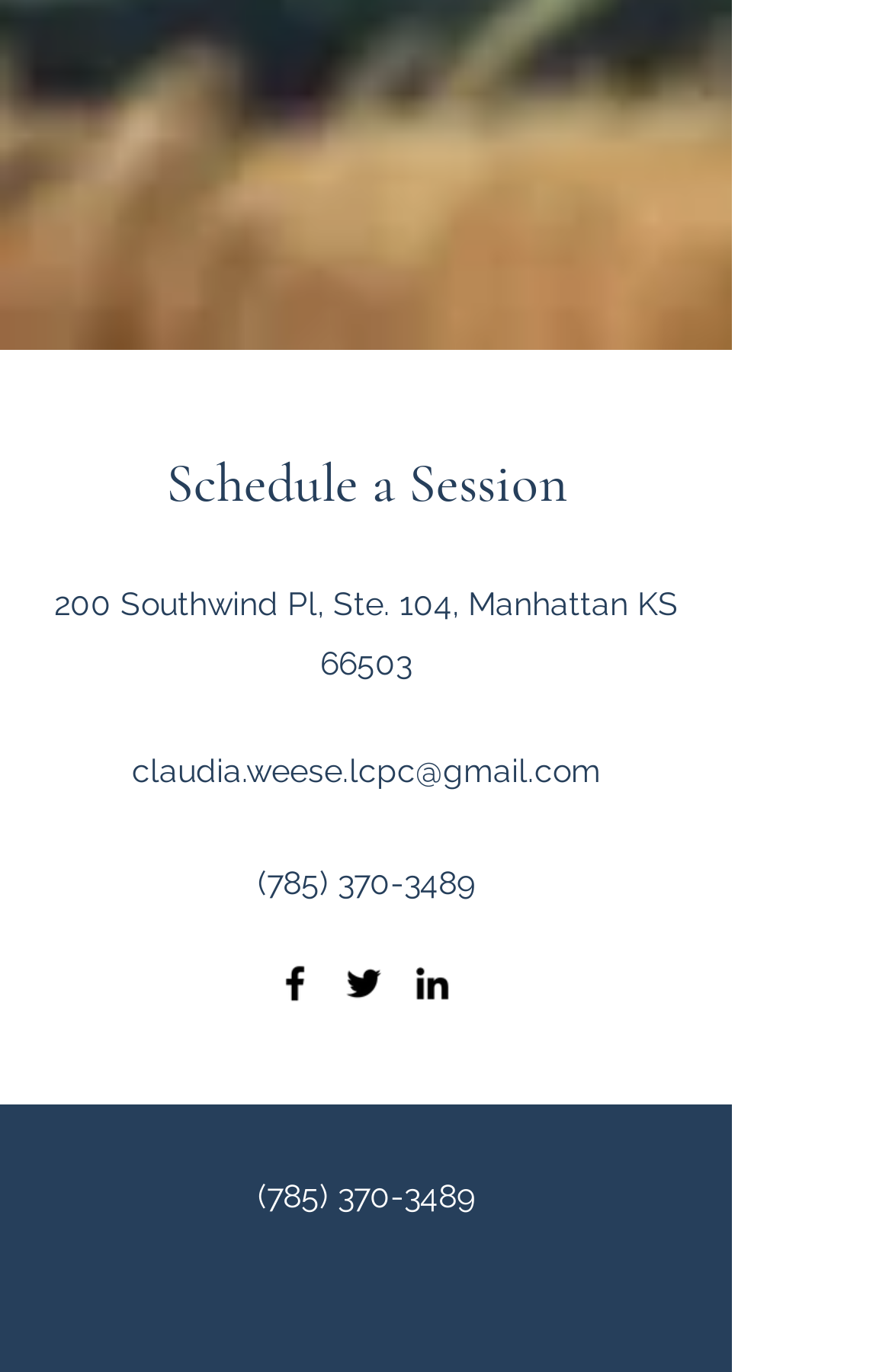What is the phone number of the therapist?
Respond with a short answer, either a single word or a phrase, based on the image.

(785) 370-3489